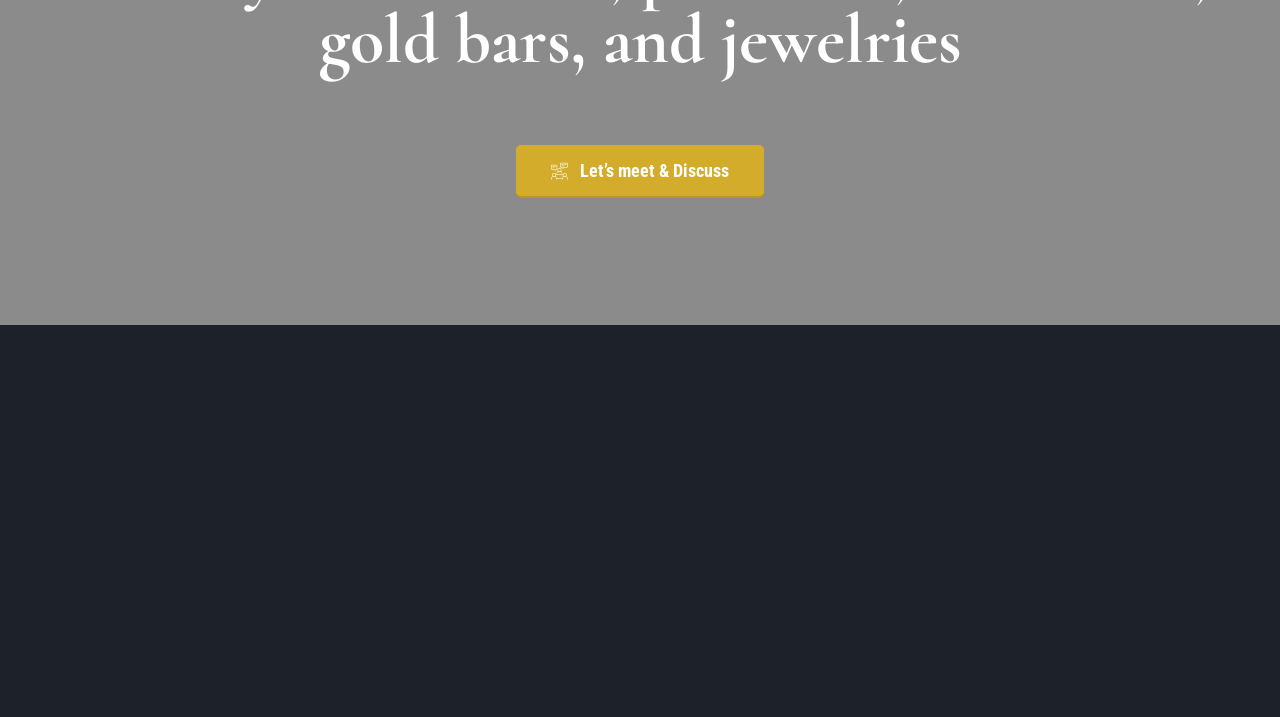Answer the question with a single word or phrase: 
What are the quick links available?

Home, About, Services, Contact